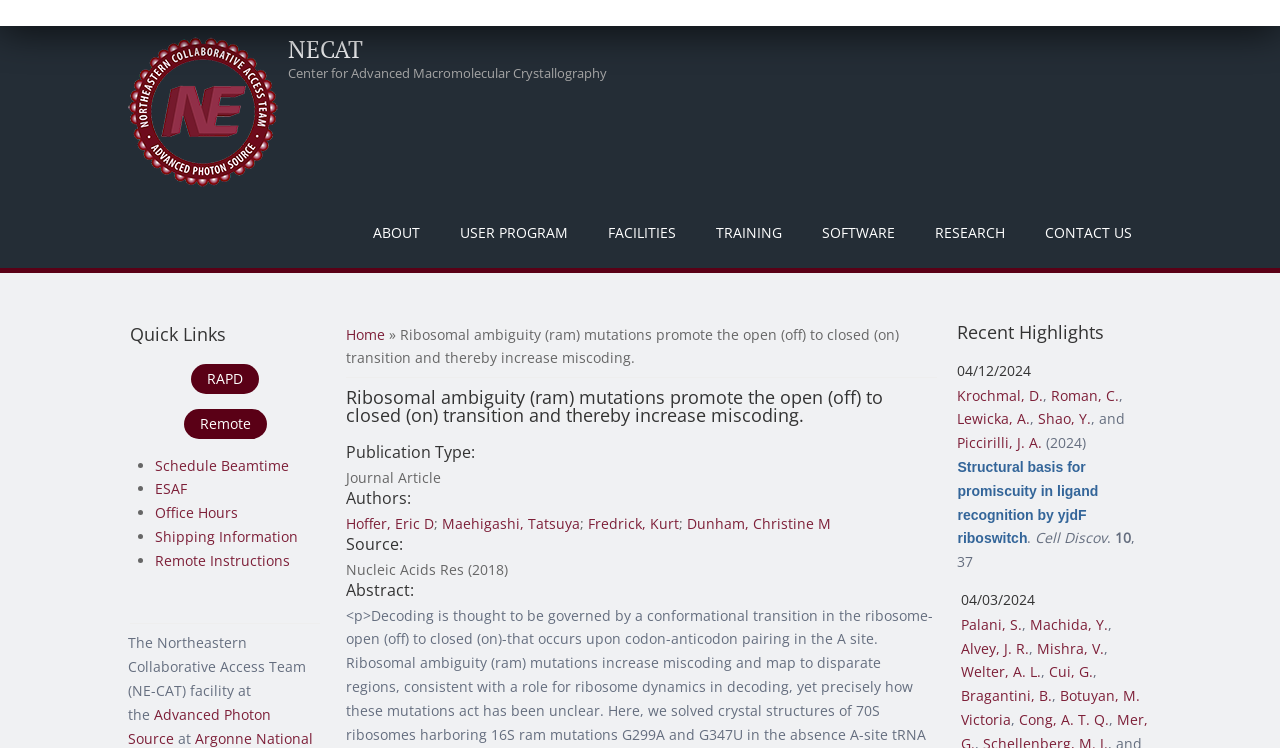How many links are there in the Quick Links section?
Offer a detailed and exhaustive answer to the question.

The Quick Links section is located at the bottom left of the webpage and contains 8 links, namely RAPD, Remote, Schedule Beamtime, ESAF, Office Hours, Shipping Information, and Remote Instructions.